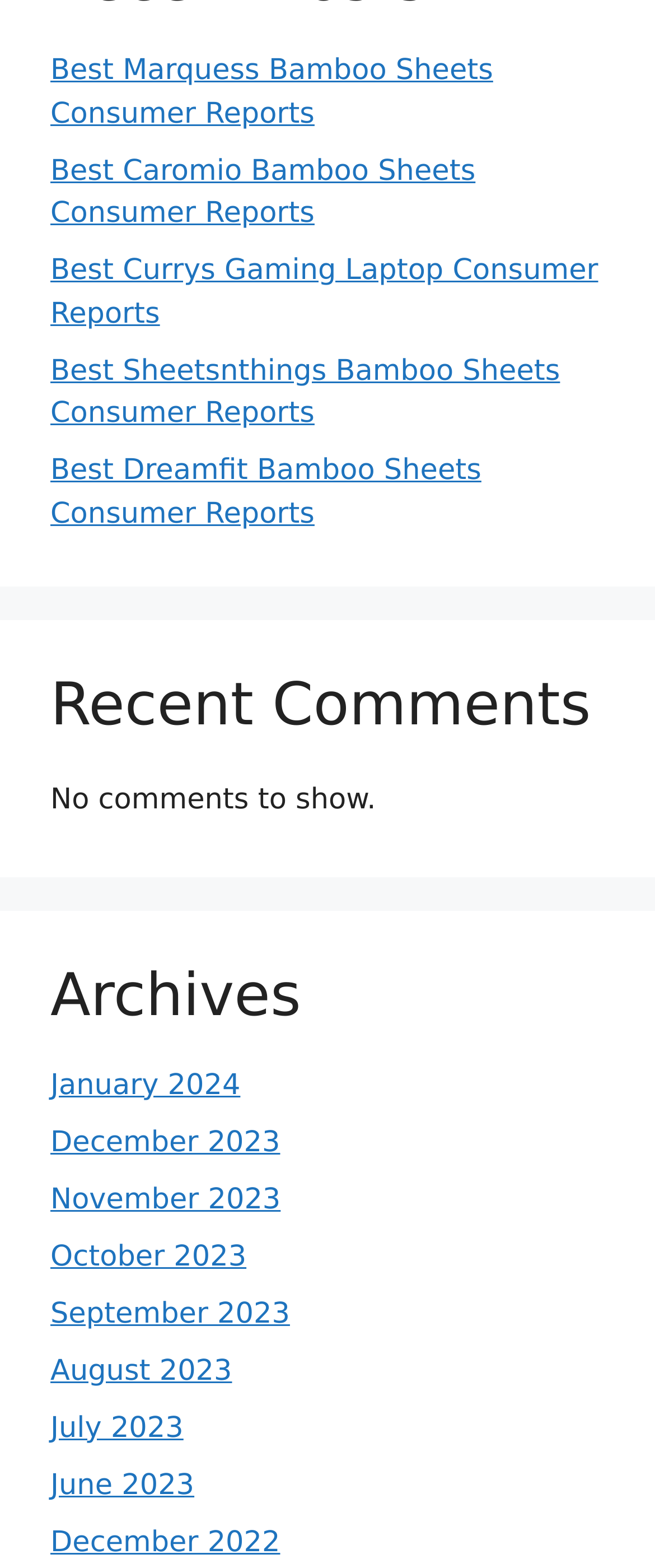Please identify the bounding box coordinates of the region to click in order to complete the given instruction: "Go to January 2024 Archives". The coordinates should be four float numbers between 0 and 1, i.e., [left, top, right, bottom].

[0.077, 0.681, 0.367, 0.703]